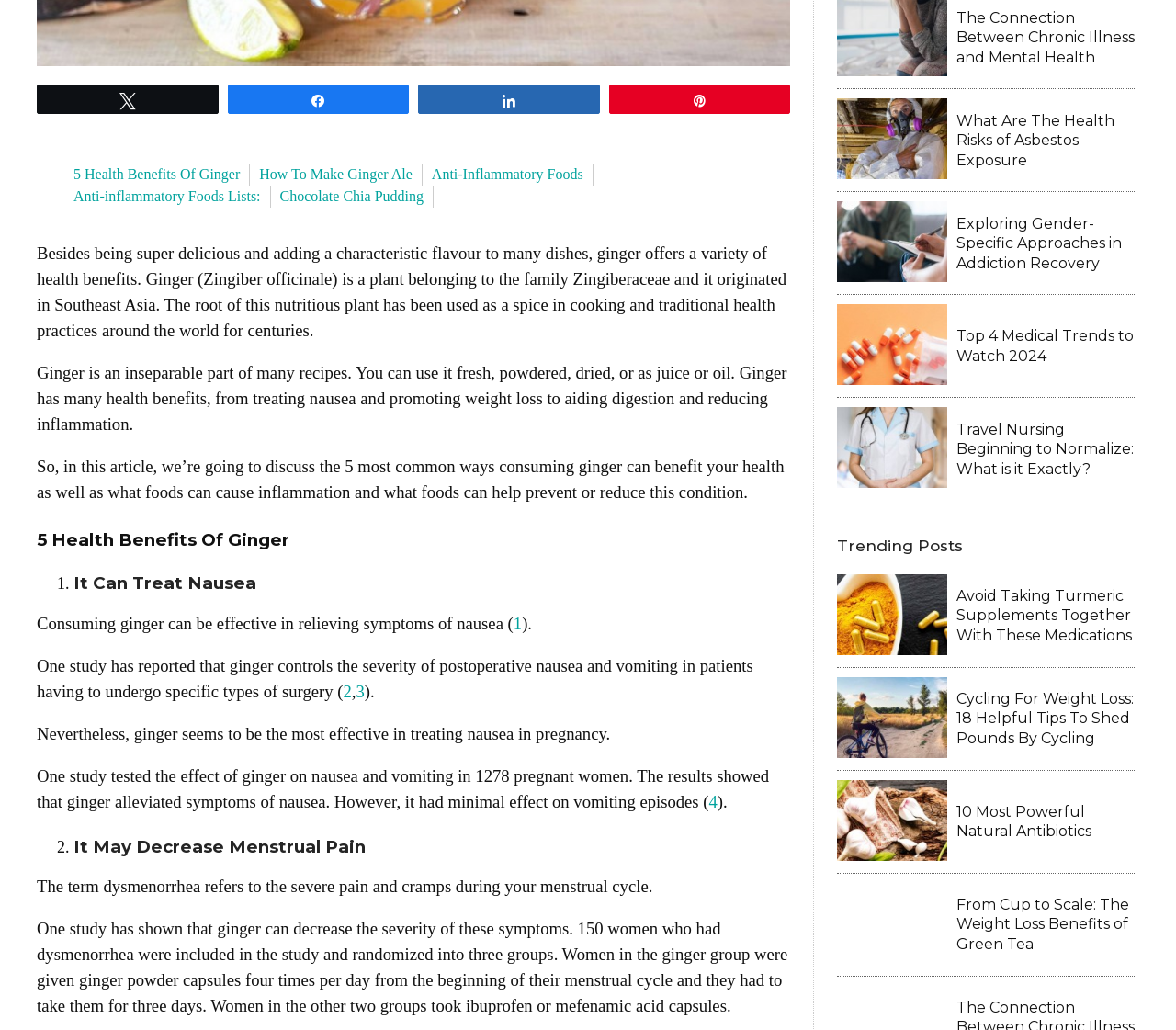Find and provide the bounding box coordinates for the UI element described with: "How To Make Ginger Ale".

[0.221, 0.161, 0.351, 0.176]